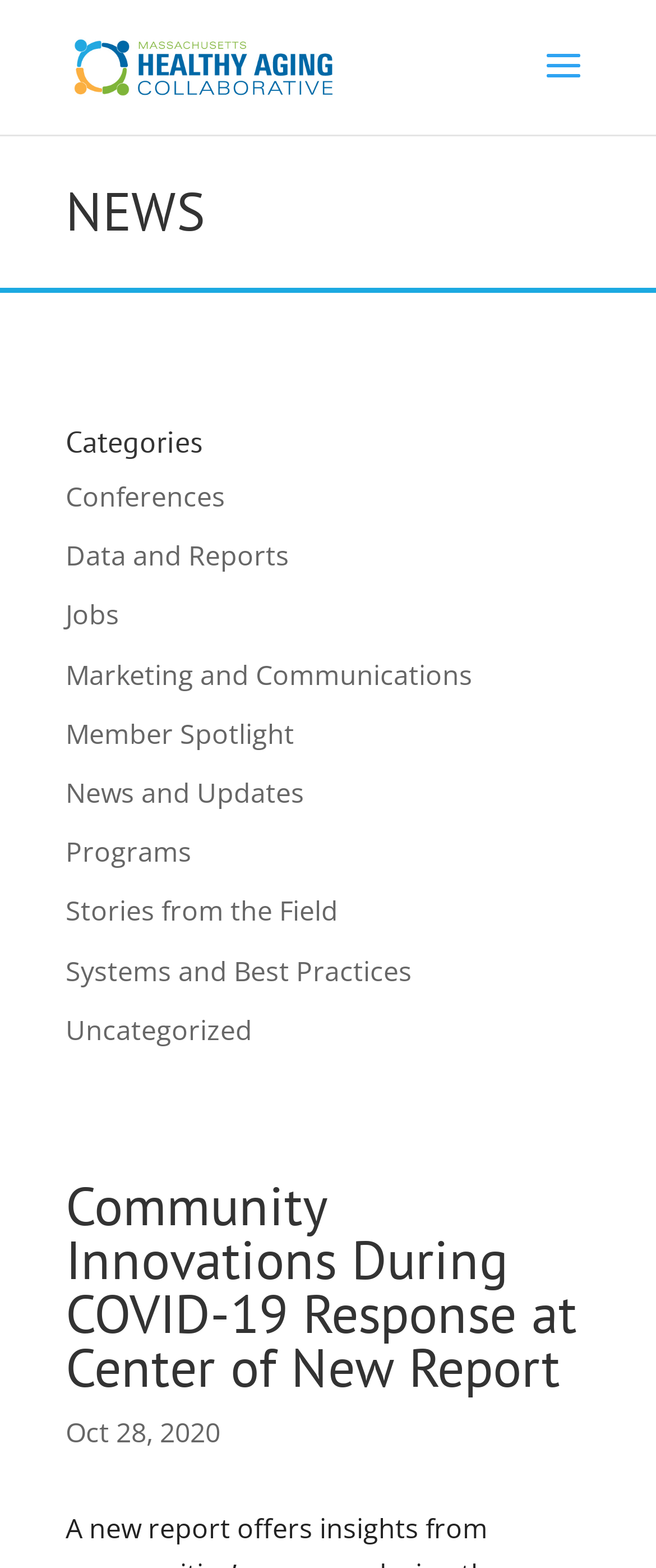Give a one-word or phrase response to the following question: What is the category of the link 'Conferences'?

NEWS